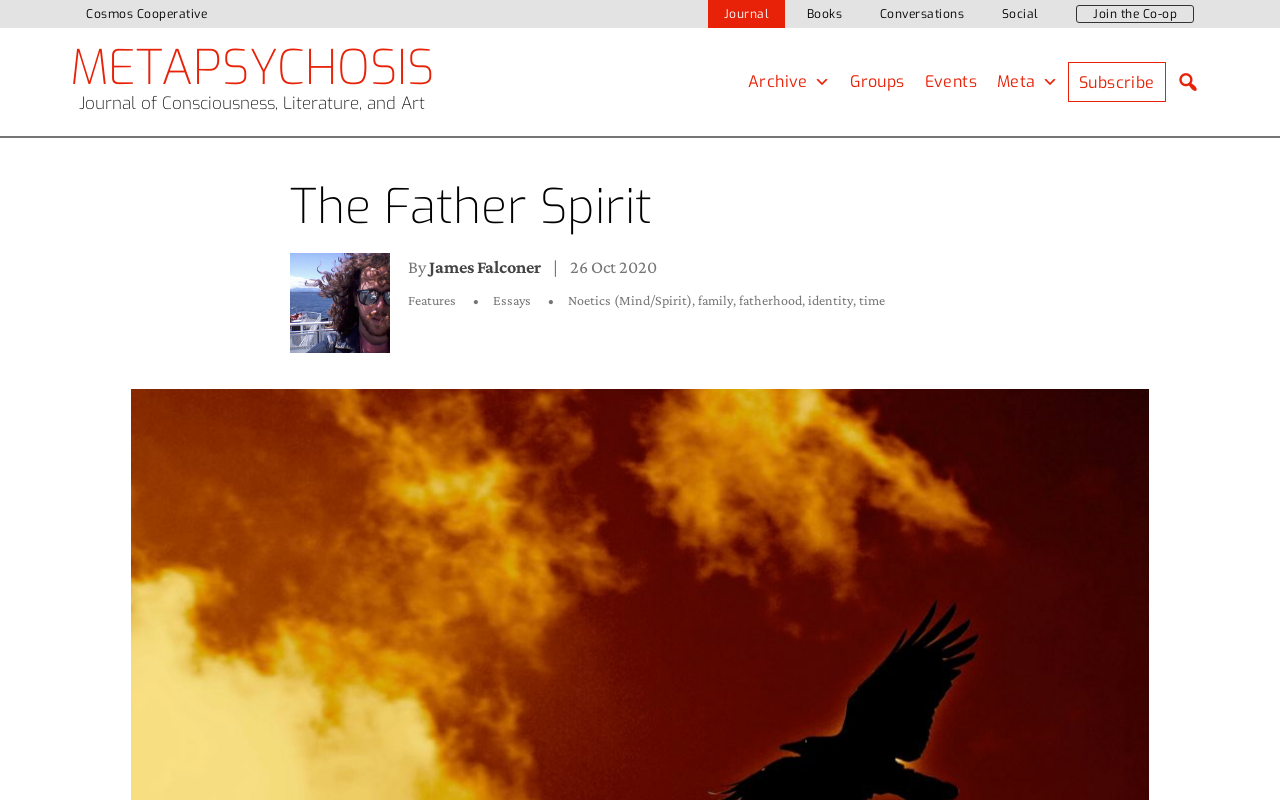Please provide the bounding box coordinates in the format (top-left x, top-left y, bottom-right x, bottom-right y). Remember, all values are floating point numbers between 0 and 1. What is the bounding box coordinate of the region described as: Cosmos Cooperative

[0.055, 0.0, 0.174, 0.035]